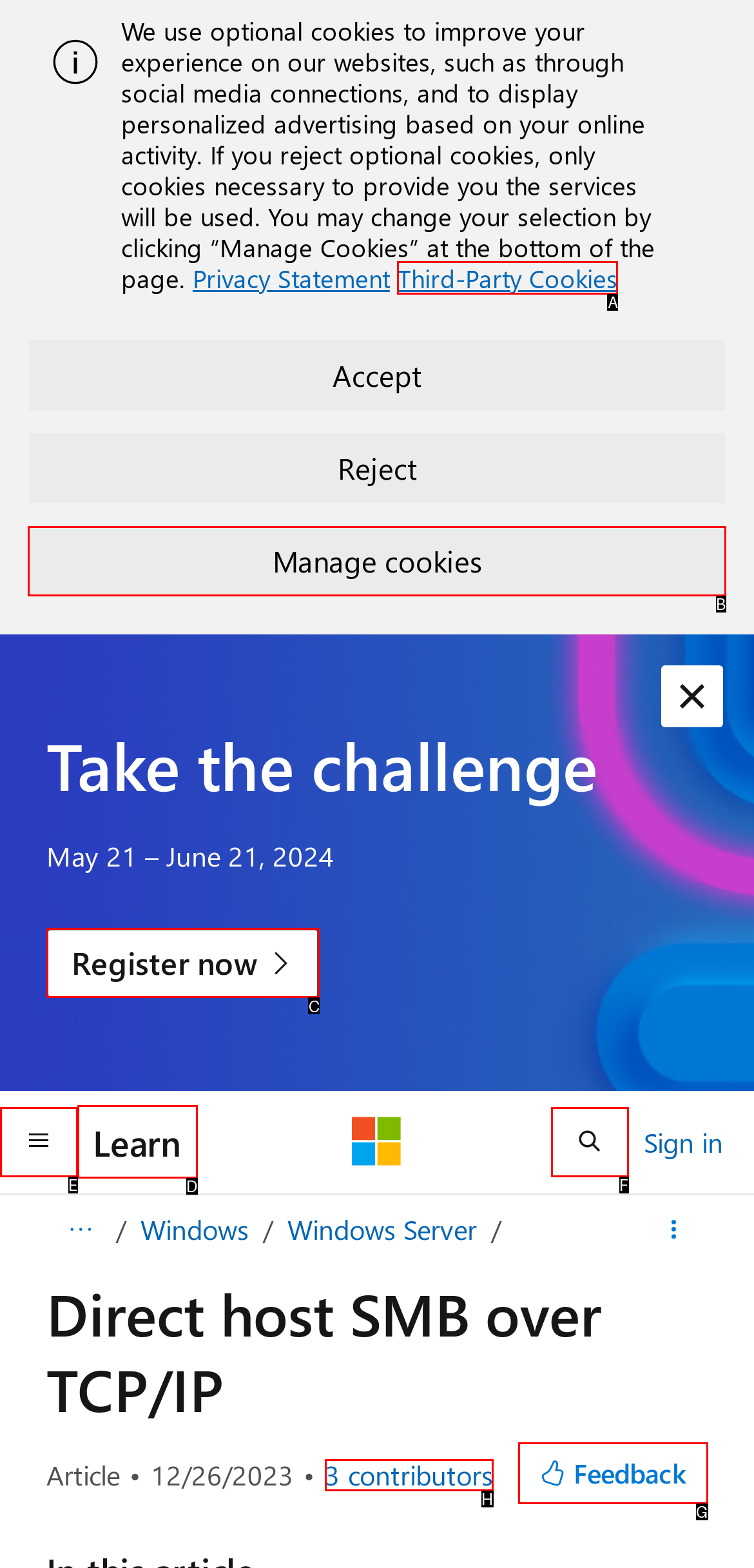Identify the HTML element that corresponds to the following description: aria-label="Global navigation" title="Global navigation". Provide the letter of the correct option from the presented choices.

E